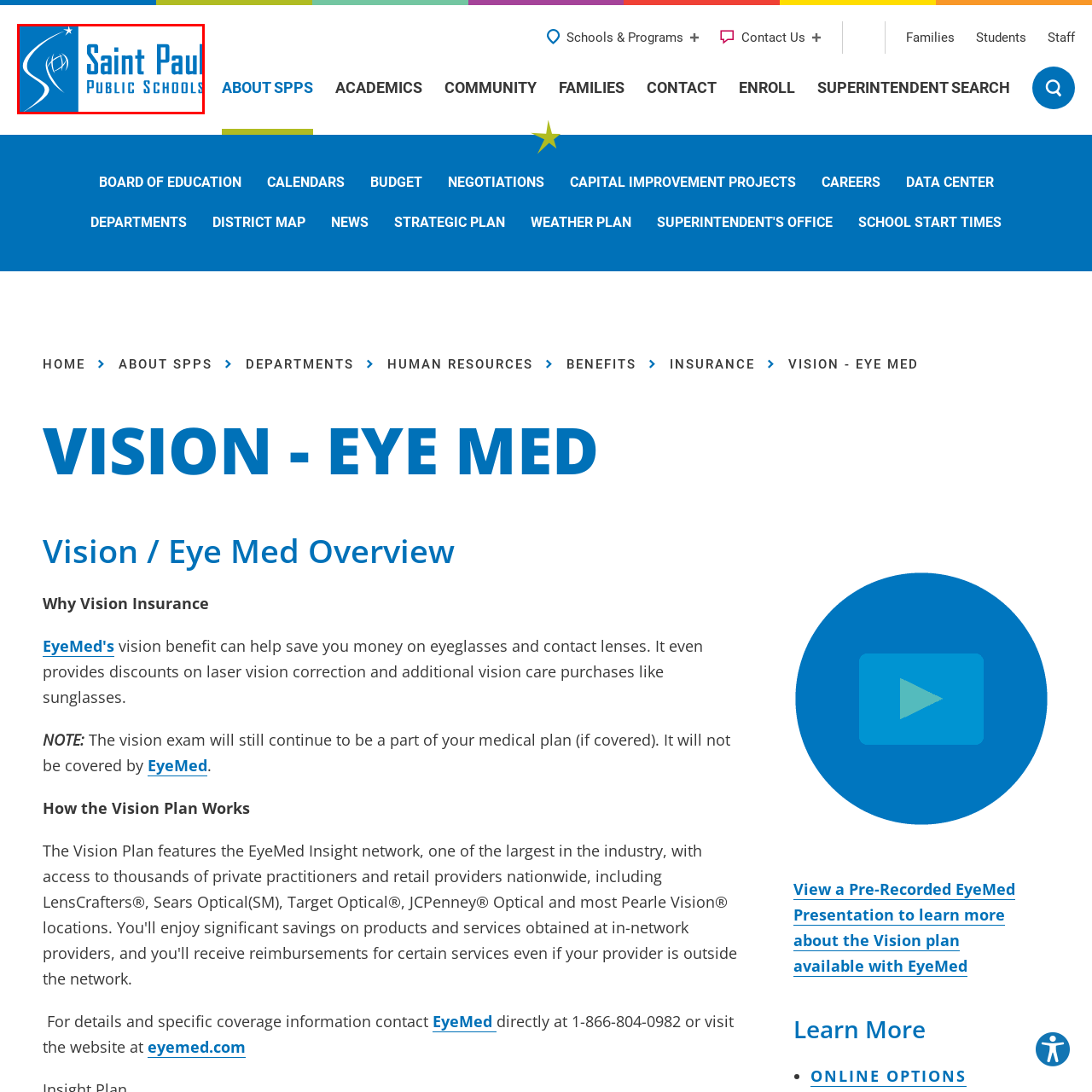Please analyze the image enclosed within the red bounding box and provide a comprehensive answer to the following question based on the image: What does the star in the logo symbolize?

The stylized graphic resembling a wave or motion symbol, accompanied by a star, suggests growth and aspiration, which are values that the Saint Paul Public Schools aim to instill in their students and community.